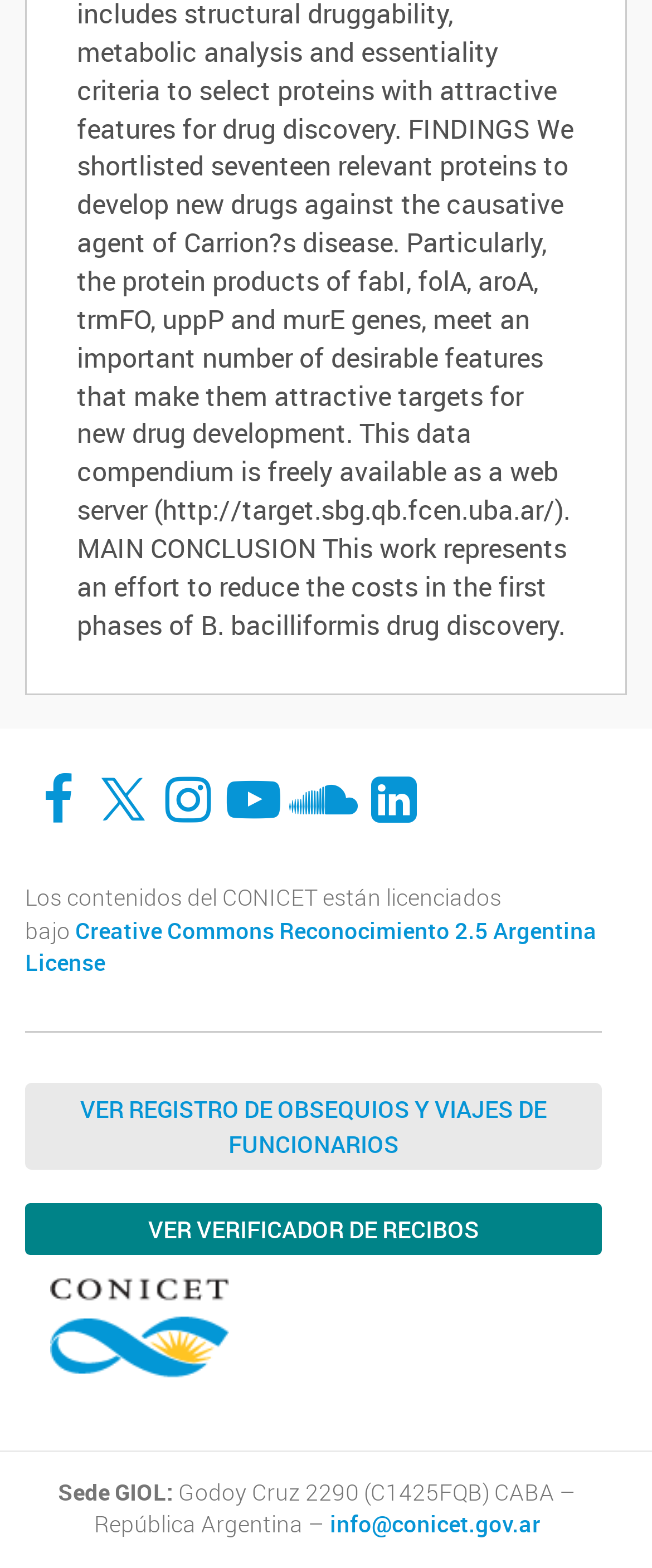Please answer the following question using a single word or phrase: What is the address of Sede GIOL?

Godoy Cruz 2290 (C1425FQB) CABA – República Argentina –